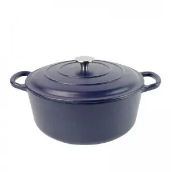Explain the image in a detailed and descriptive way.

This image features a high-quality cast iron enameled pot, designed for versatile cooking. Its deep, rounded body is complemented by two sturdy handles for easy lifting and maneuvering. The pot is finished in a sleek, dark enamel that not only adds elegance but also provides durability and resistance to chipping. A metal knob adorns the top of the lid, allowing for easy removal. Ideal for slow-cooking, baking, and serving, this pot is a staple in any kitchen, perfect for crafting delicious stews or roasting meats. Its classic design and functional features make it an attractive addition to both modern and traditional culinary settings.